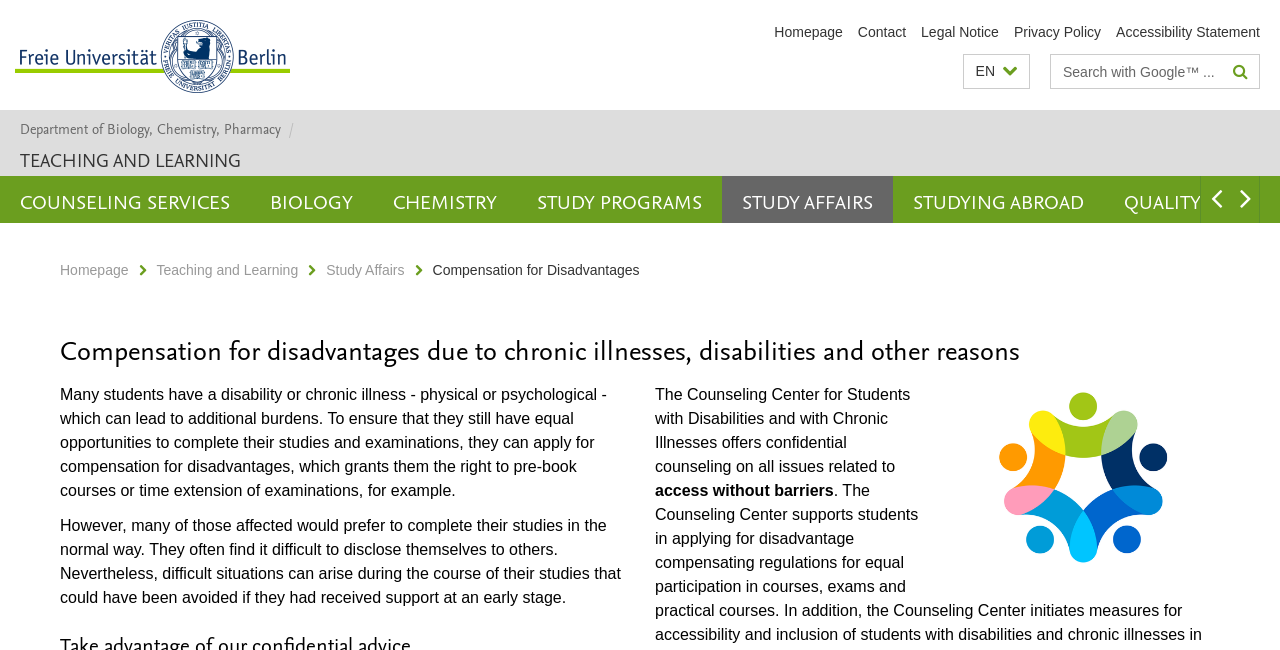Refer to the image and provide an in-depth answer to the question: 
What is the function of the search bar?

I found a search bar at the top-right corner of the webpage, which has a placeholder text 'Search terms' and a search icon, indicating that it can be used to search the website.